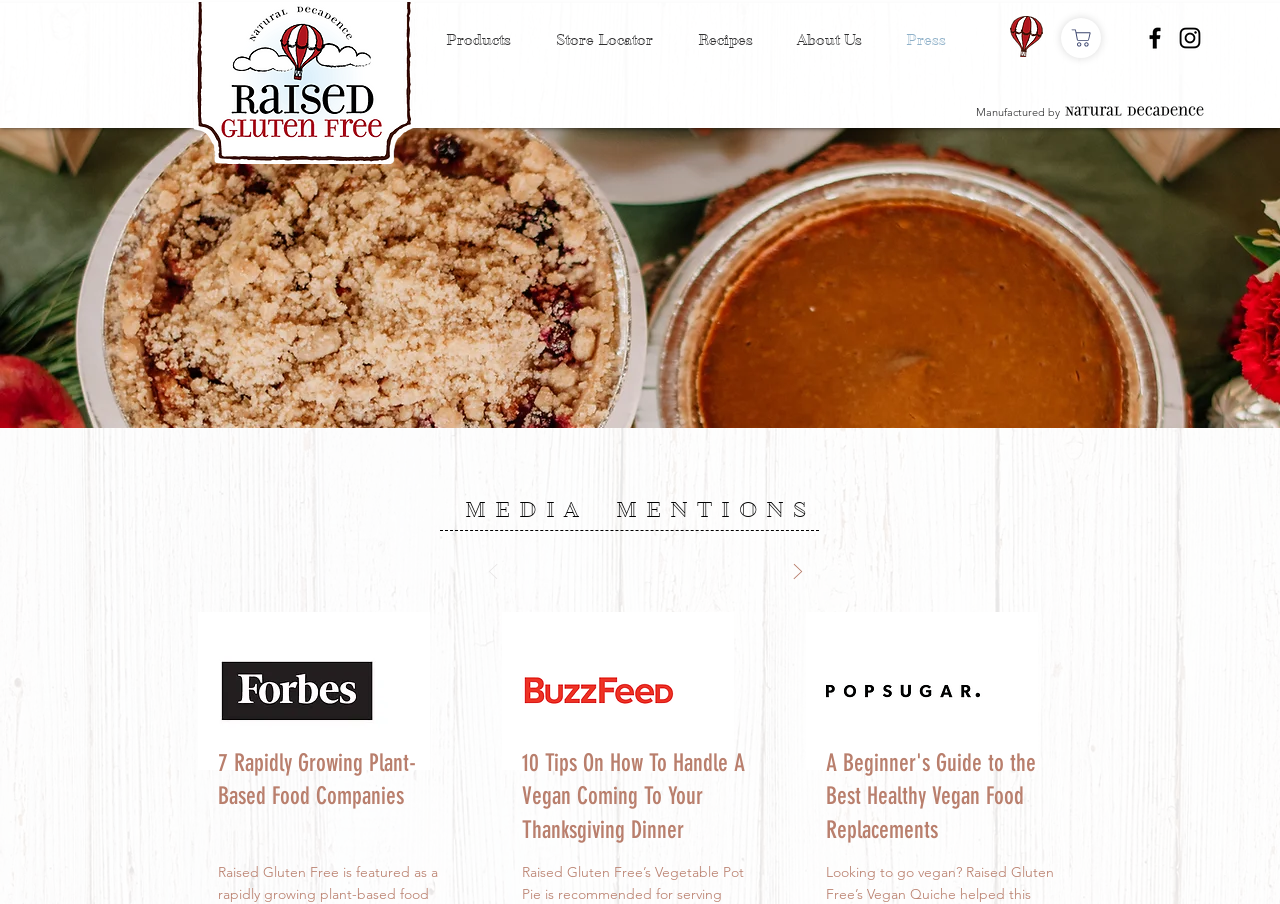Carefully examine the image and provide an in-depth answer to the question: What is the topic of the article from Forbes?

The topic of the article can be inferred from the heading '7 Rapidly Growing Plant-Based Food Companies' which is associated with the image 'Forbes---web.jpg'.